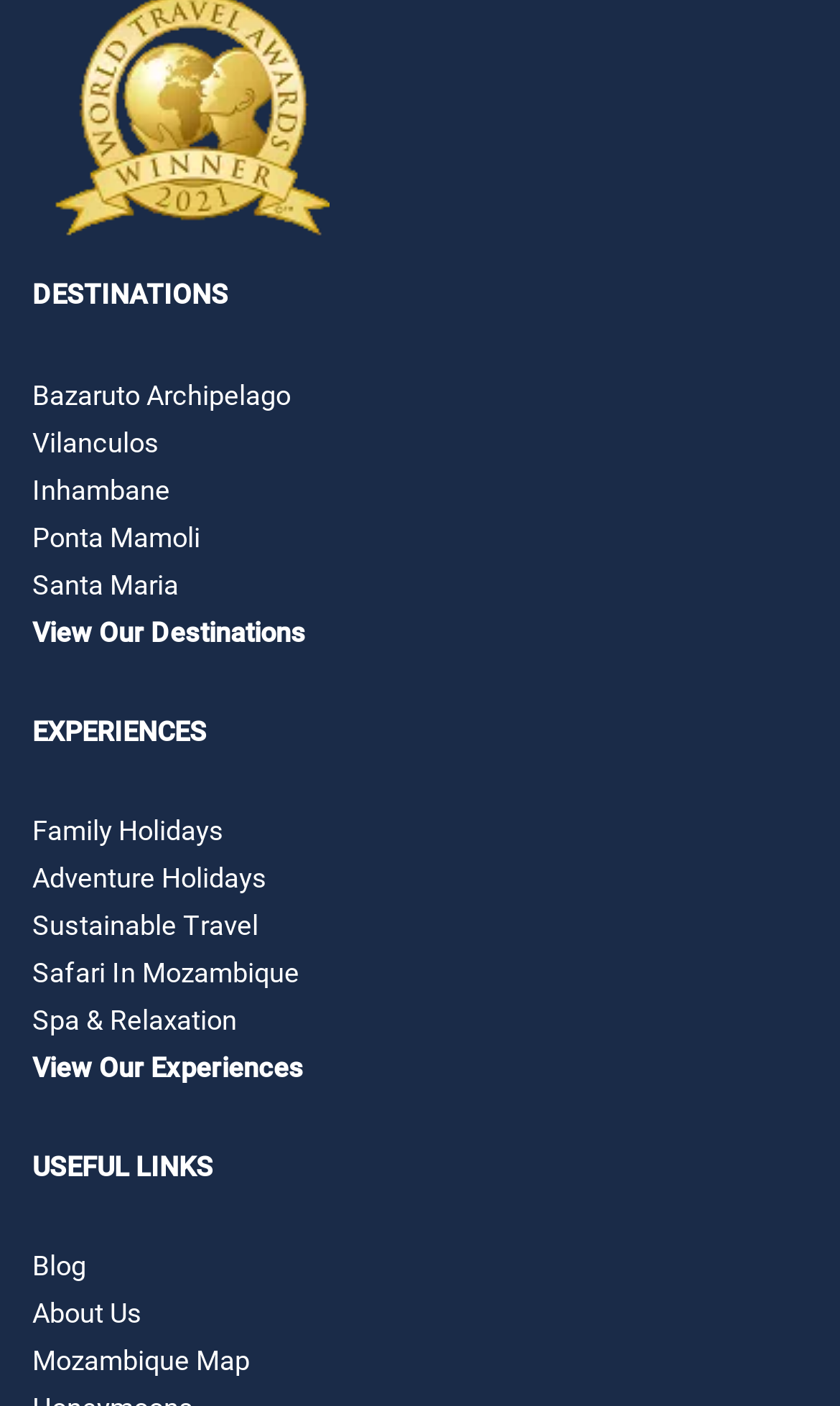How many destinations are listed?
With the help of the image, please provide a detailed response to the question.

I counted the number of links under the 'DESTINATIONS' category, which are 'Bazaruto Archipelago', 'Vilanculos', 'Inhambane', 'Ponta Mamoli', 'Santa Maria', and 'View Our Destinations'. Excluding 'View Our Destinations', there are 5 specific destinations listed.